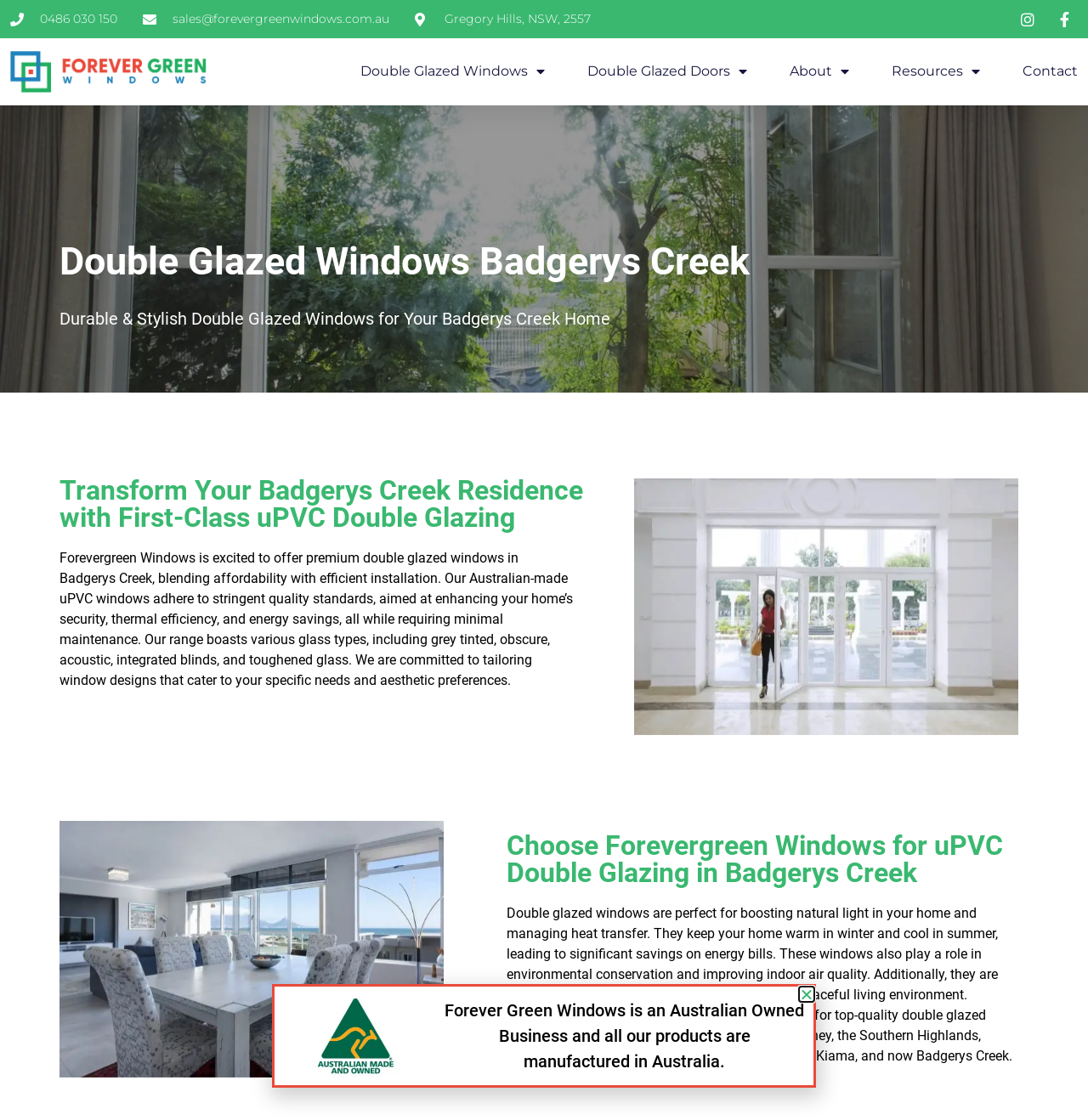Specify the bounding box coordinates for the region that must be clicked to perform the given instruction: "Click the Forever green windows logo".

[0.009, 0.046, 0.215, 0.082]